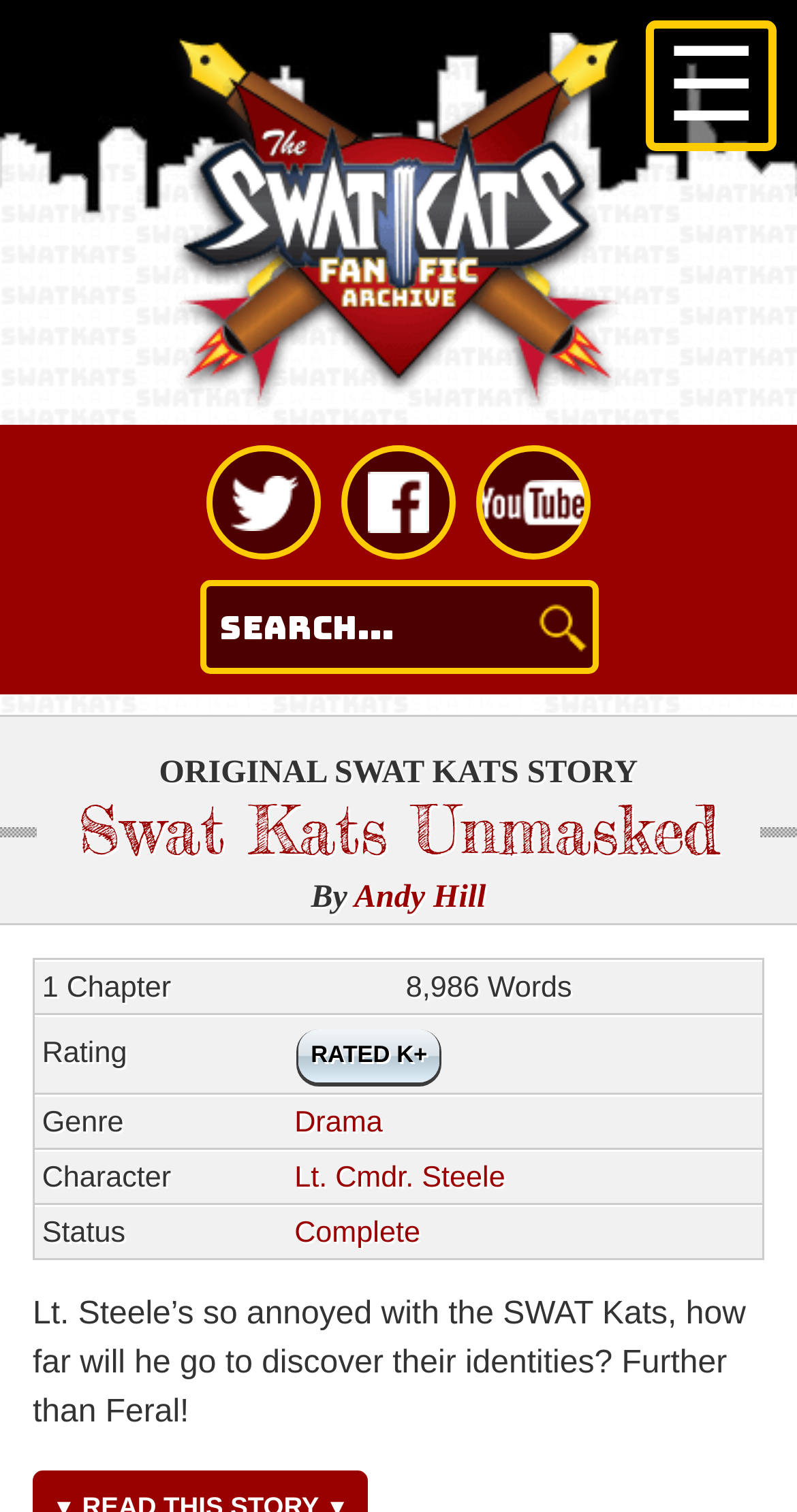Locate the bounding box coordinates of the clickable region to complete the following instruction: "Search for SWAT Kats stories."

[0.271, 0.4, 0.588, 0.429]